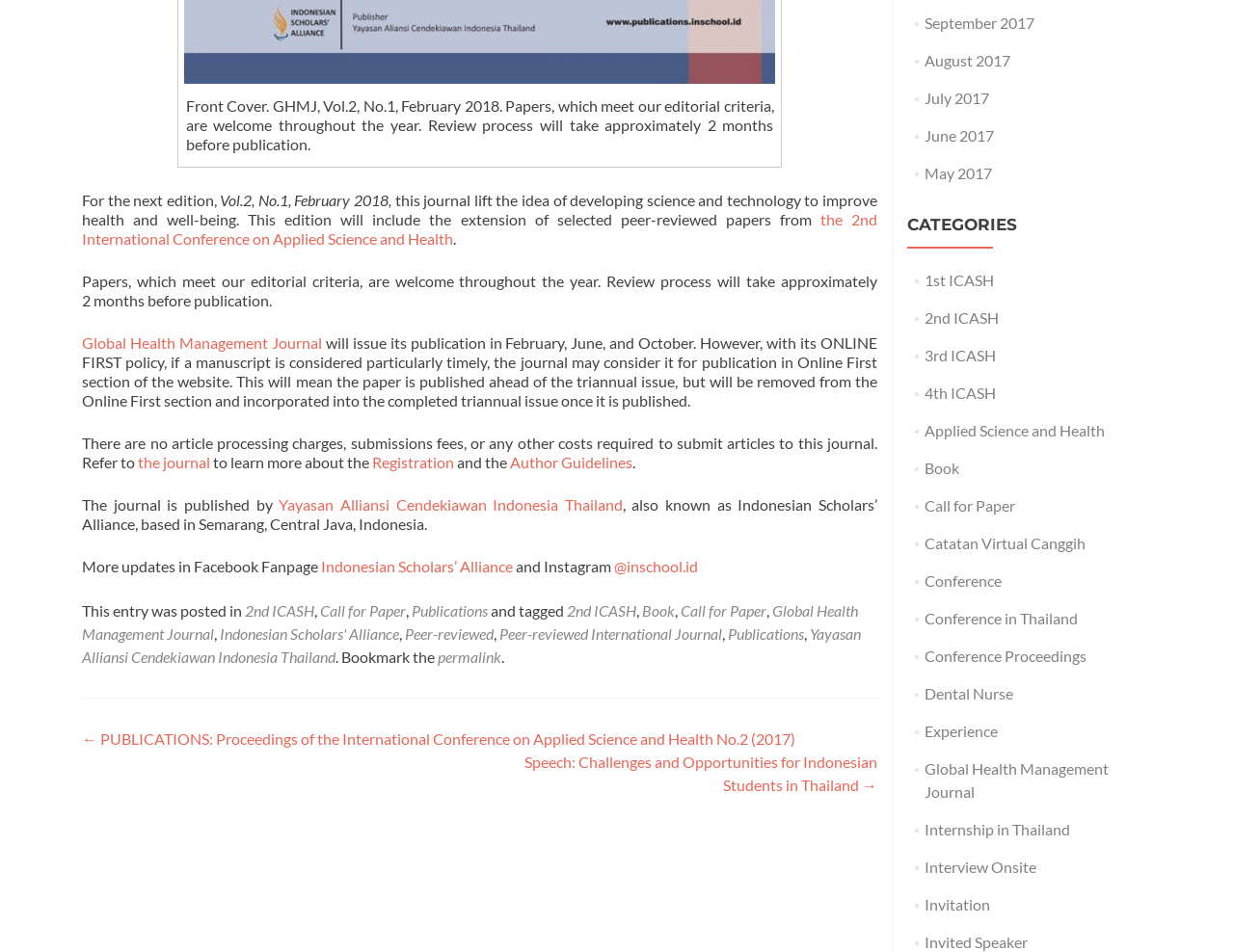Please locate the bounding box coordinates of the element that should be clicked to complete the given instruction: "Learn about the Author Guidelines".

[0.413, 0.475, 0.512, 0.495]